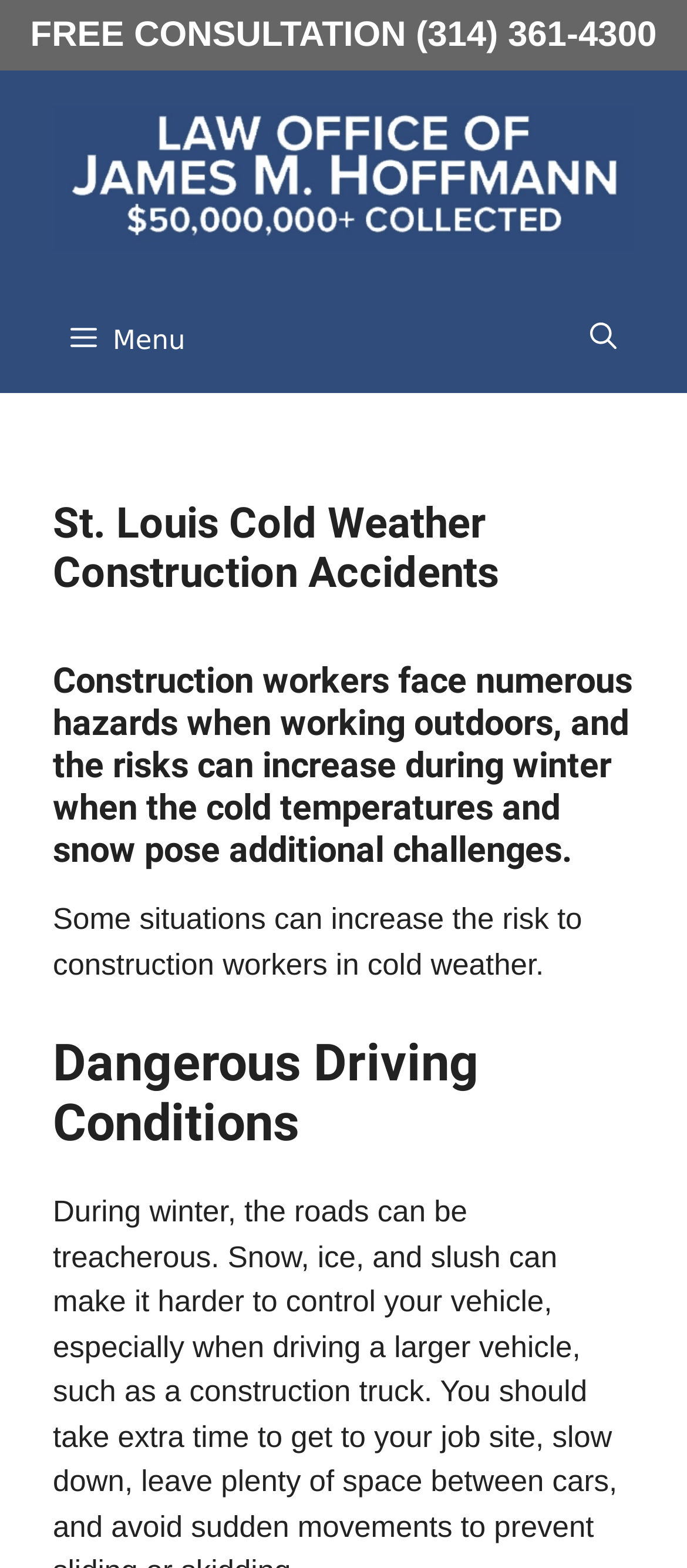Please respond to the question using a single word or phrase:
What is the name of the law office?

Law Office of James M. Hoffmann